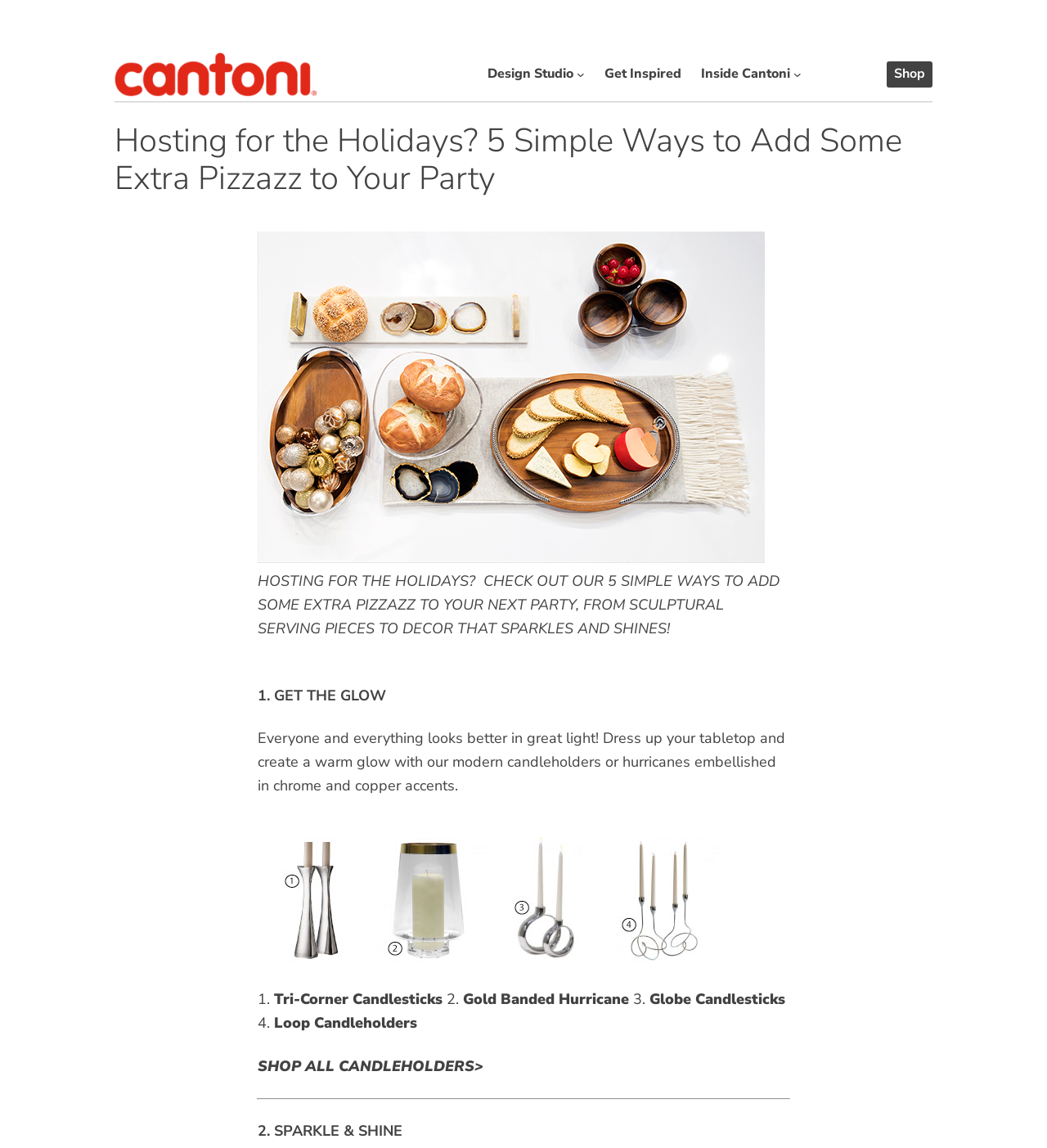Given the element description: "ABOUT DAVID RUBENSTEIN", predict the bounding box coordinates of the UI element it refers to, using four float numbers between 0 and 1, i.e., [left, top, right, bottom].

None